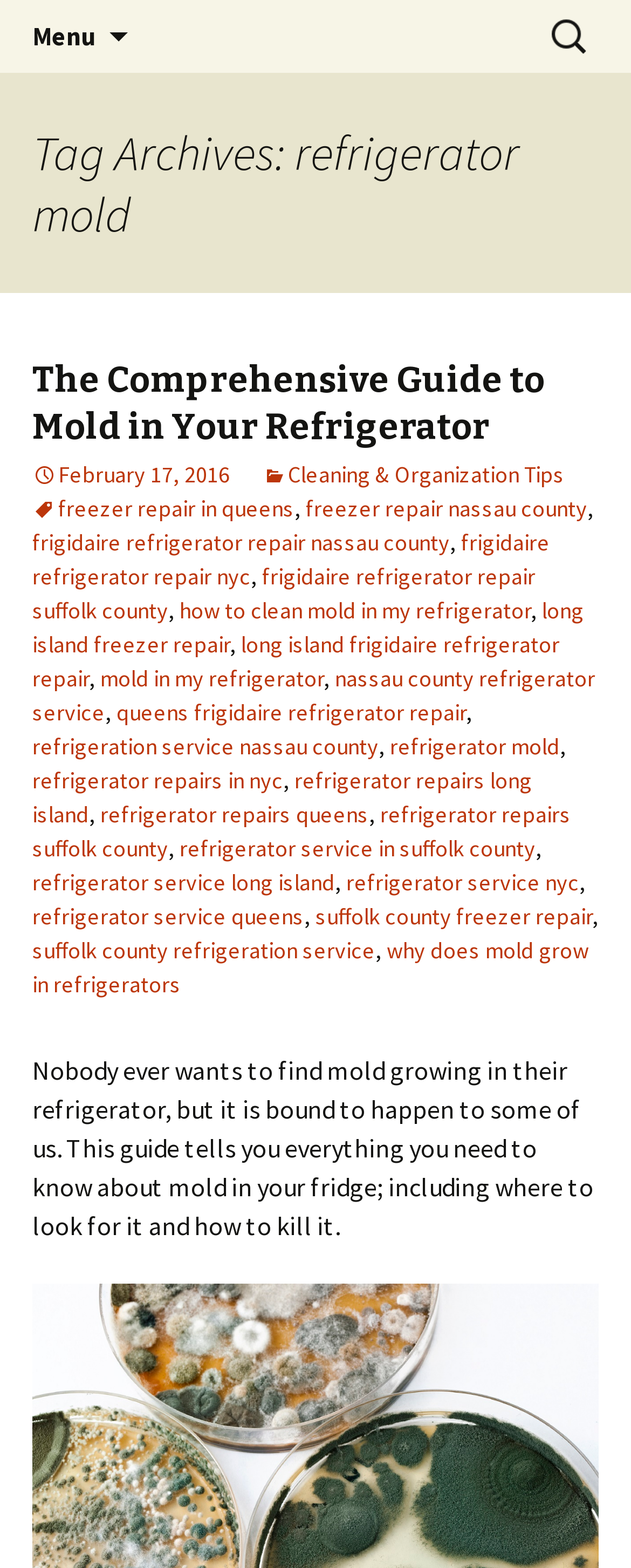What is the theme of the links in the main section?
Using the details shown in the screenshot, provide a comprehensive answer to the question.

The links in the main section are related to refrigerator repair and maintenance, including topics such as cleaning, mold removal, and repair services in specific locations. This suggests that the theme of the links is focused on providing resources and information for users who need to repair or maintain their refrigerators.